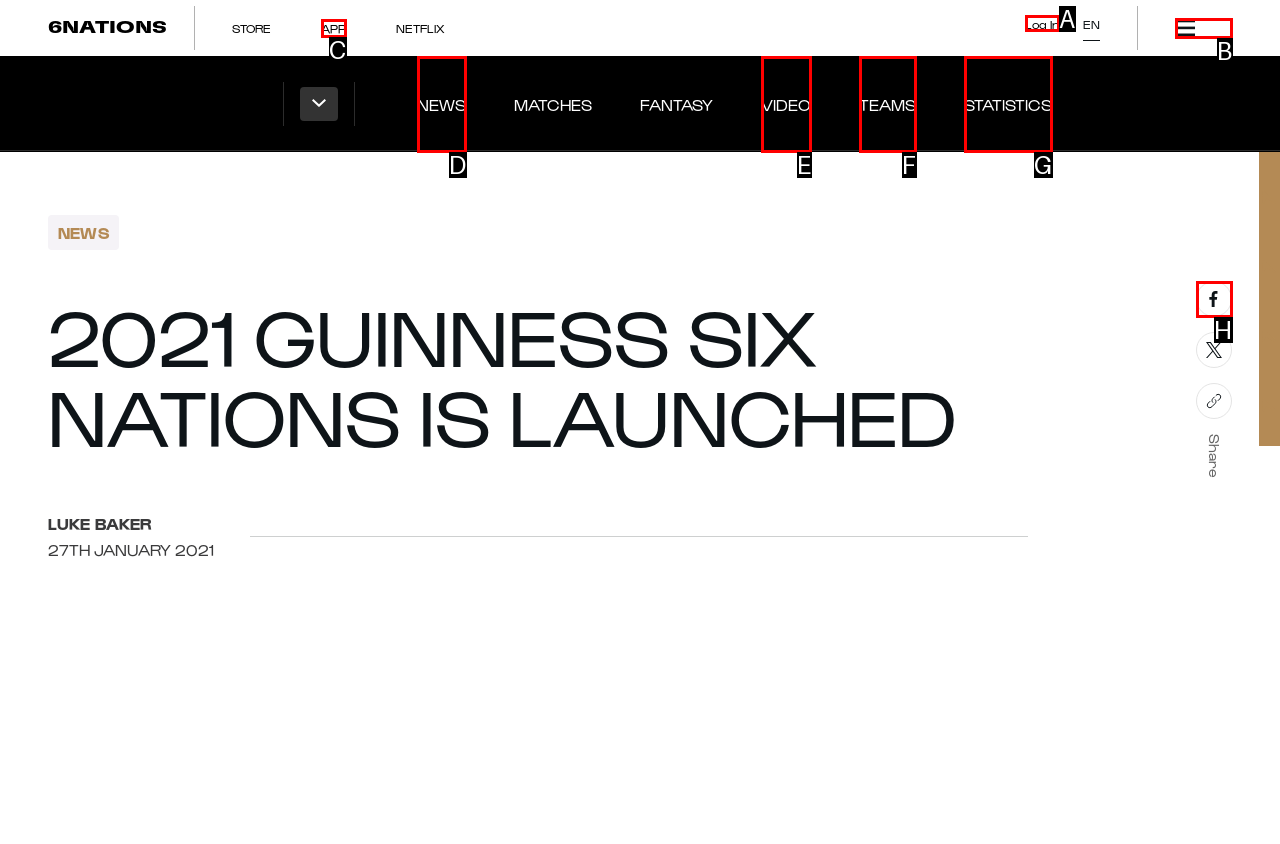Determine which UI element matches this description: Log In
Reply with the appropriate option's letter.

A